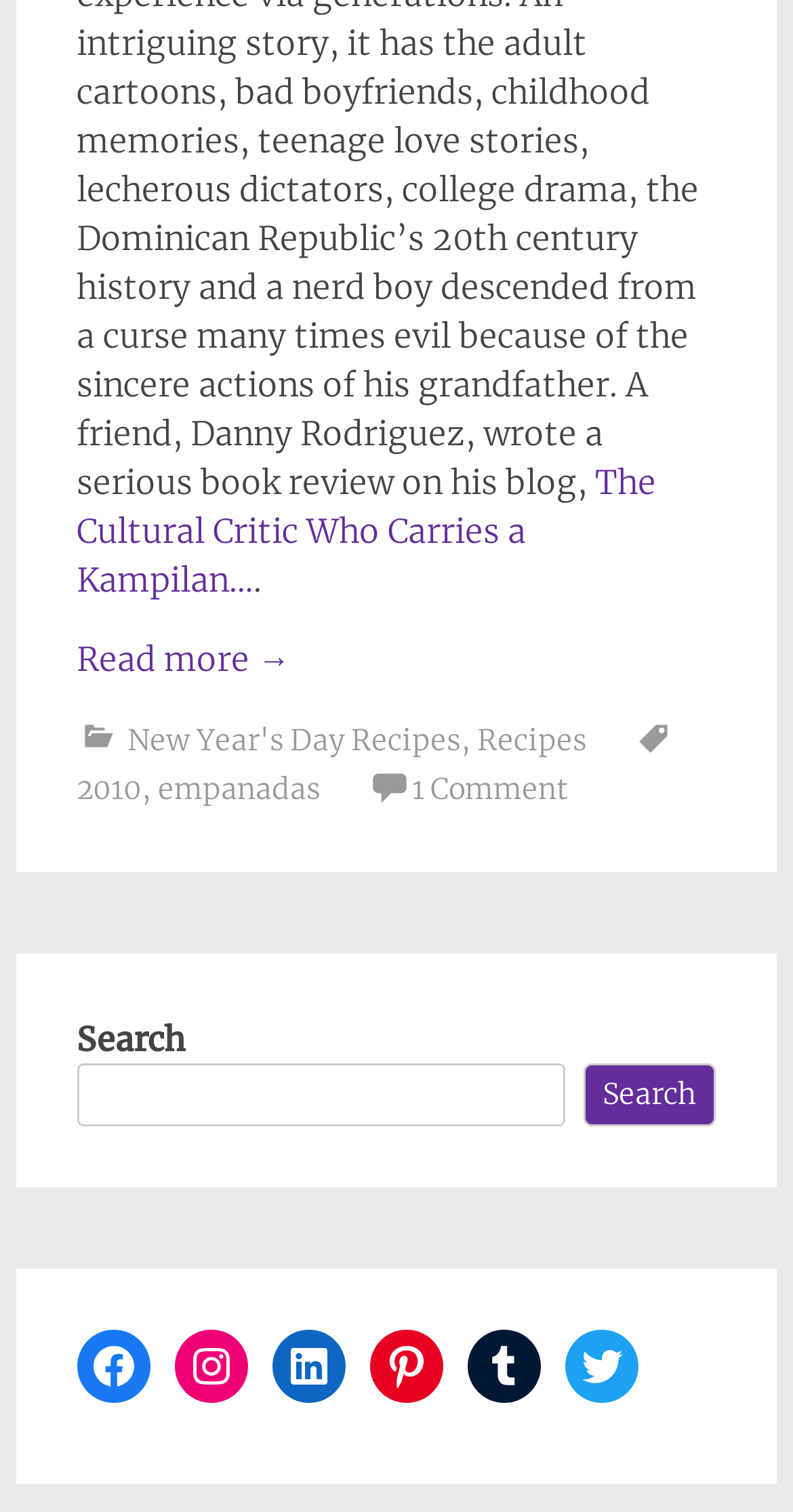Please locate the clickable area by providing the bounding box coordinates to follow this instruction: "Explore empanadas recipes".

[0.199, 0.51, 0.405, 0.534]